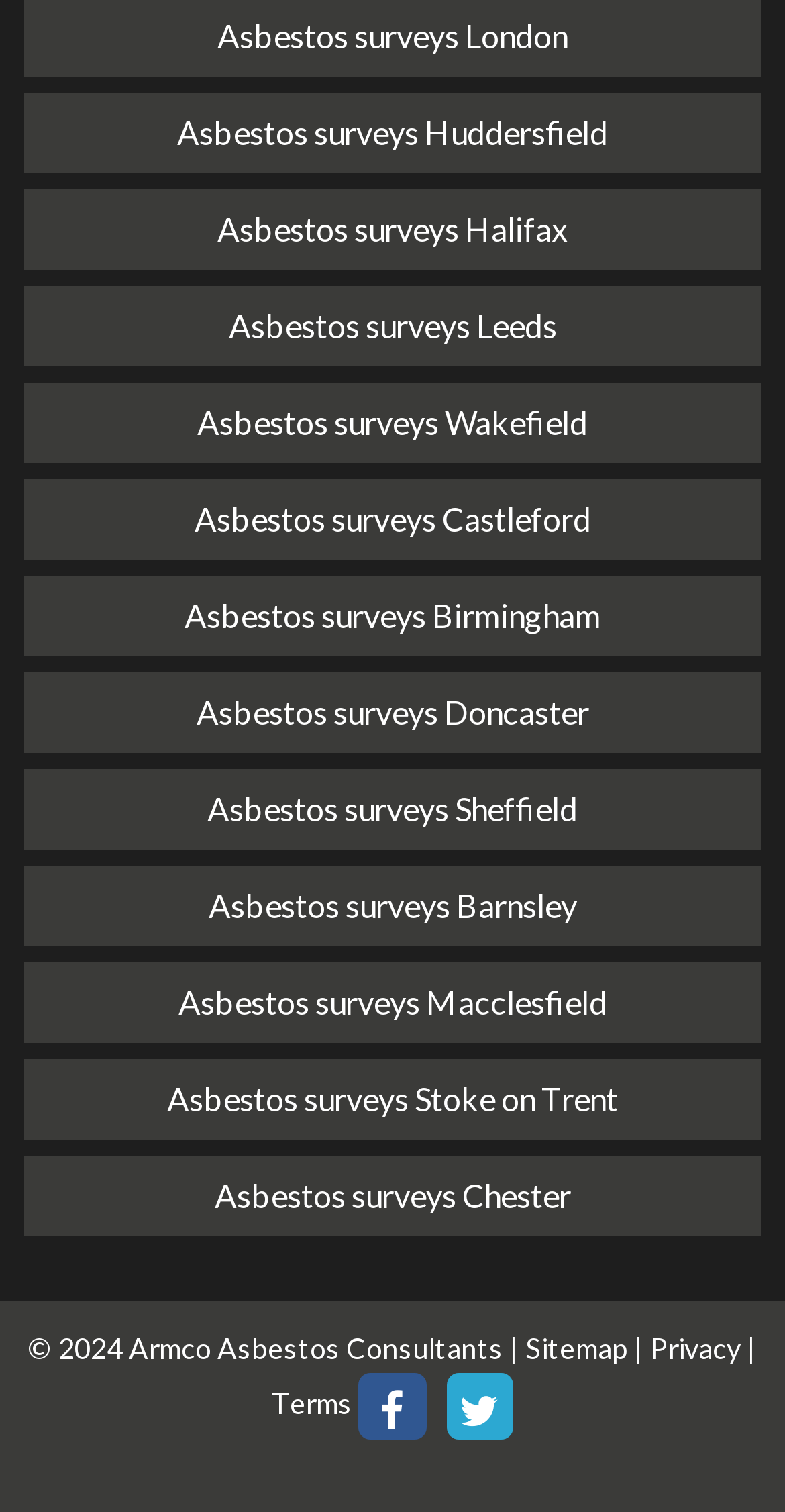Identify the bounding box of the UI element that matches this description: "Asbestos surveys Stoke on Trent".

[0.031, 0.7, 0.969, 0.753]